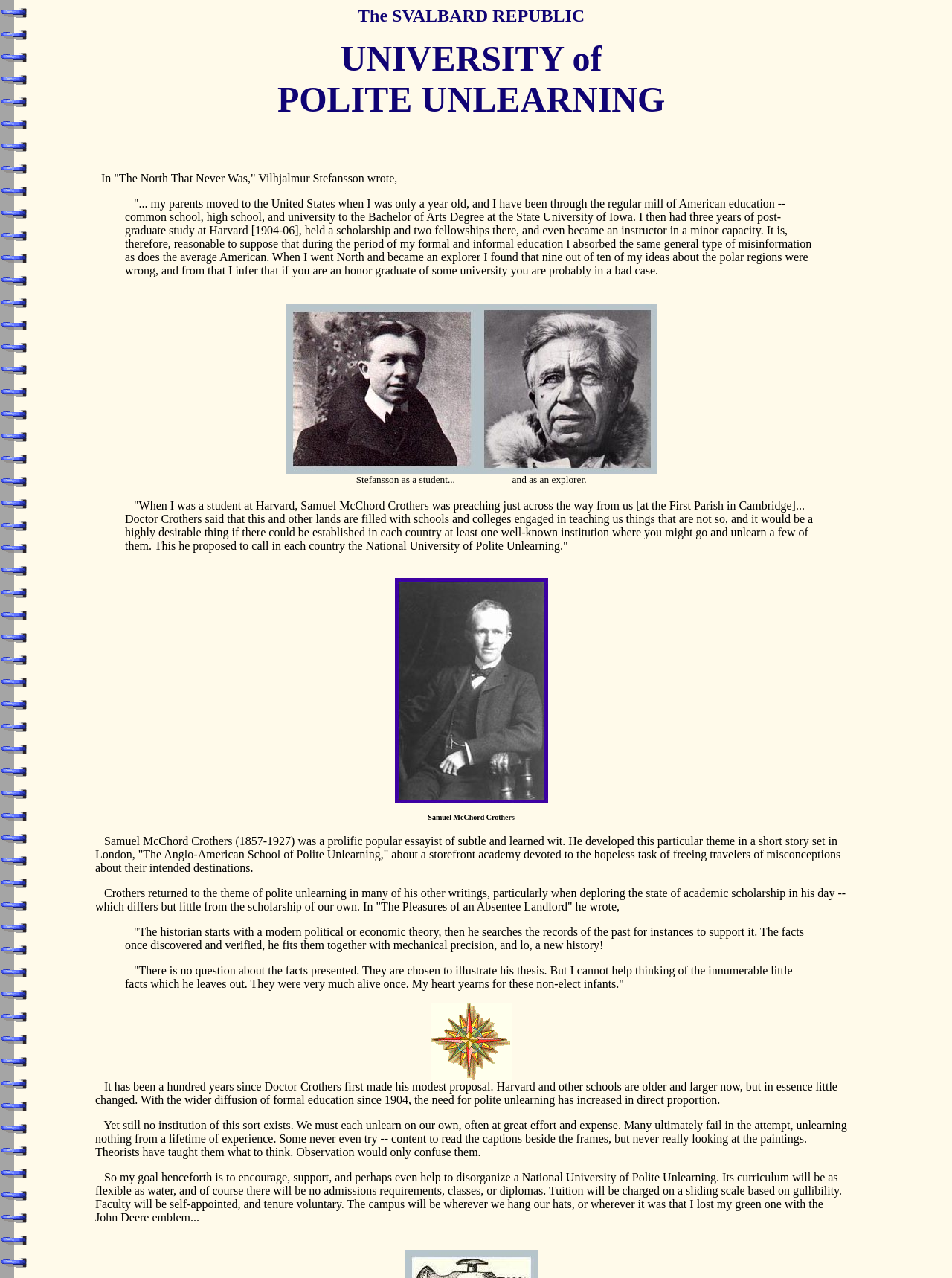Provide a one-word or short-phrase answer to the question:
What is the name of the university mentioned?

University of SVALBARD REPUBLIC